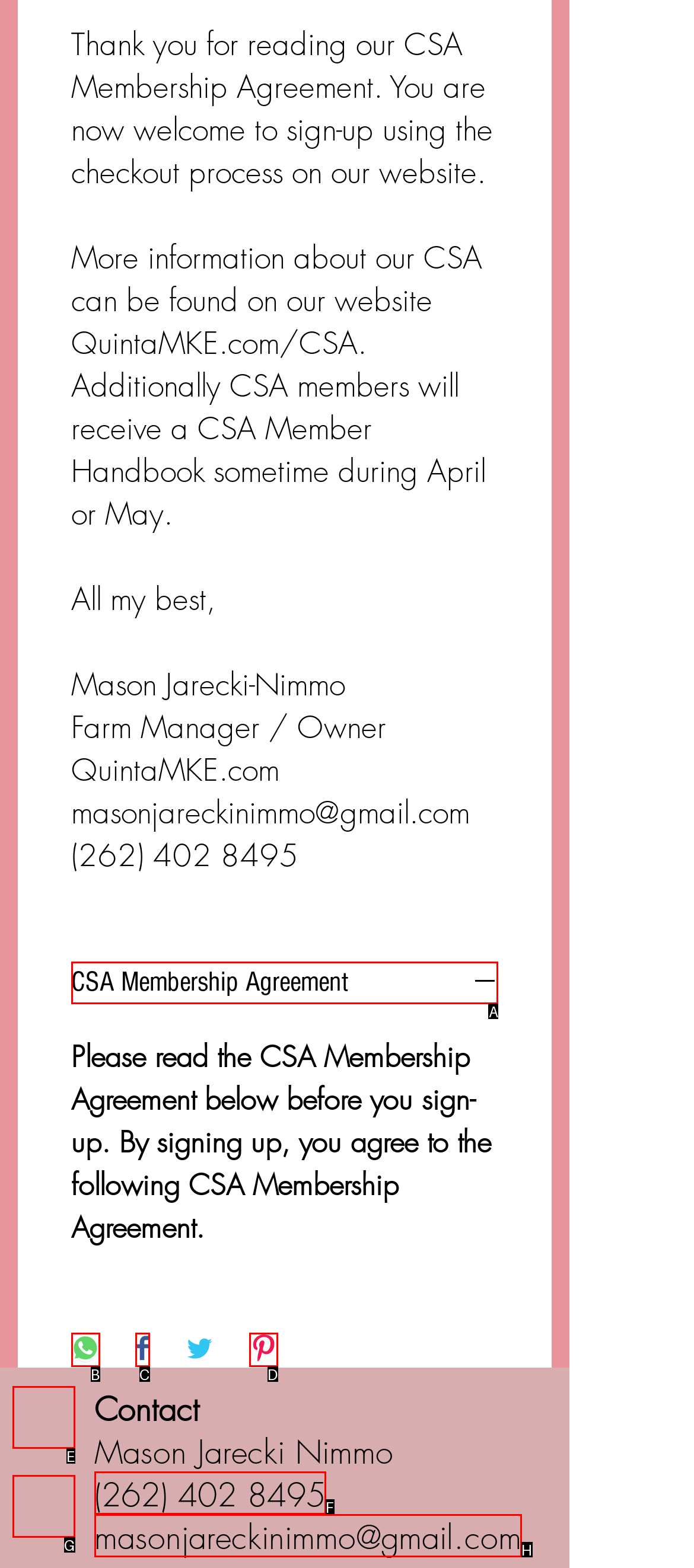Using the description: masonjareckinimmo@gmail.com, find the best-matching HTML element. Indicate your answer with the letter of the chosen option.

H